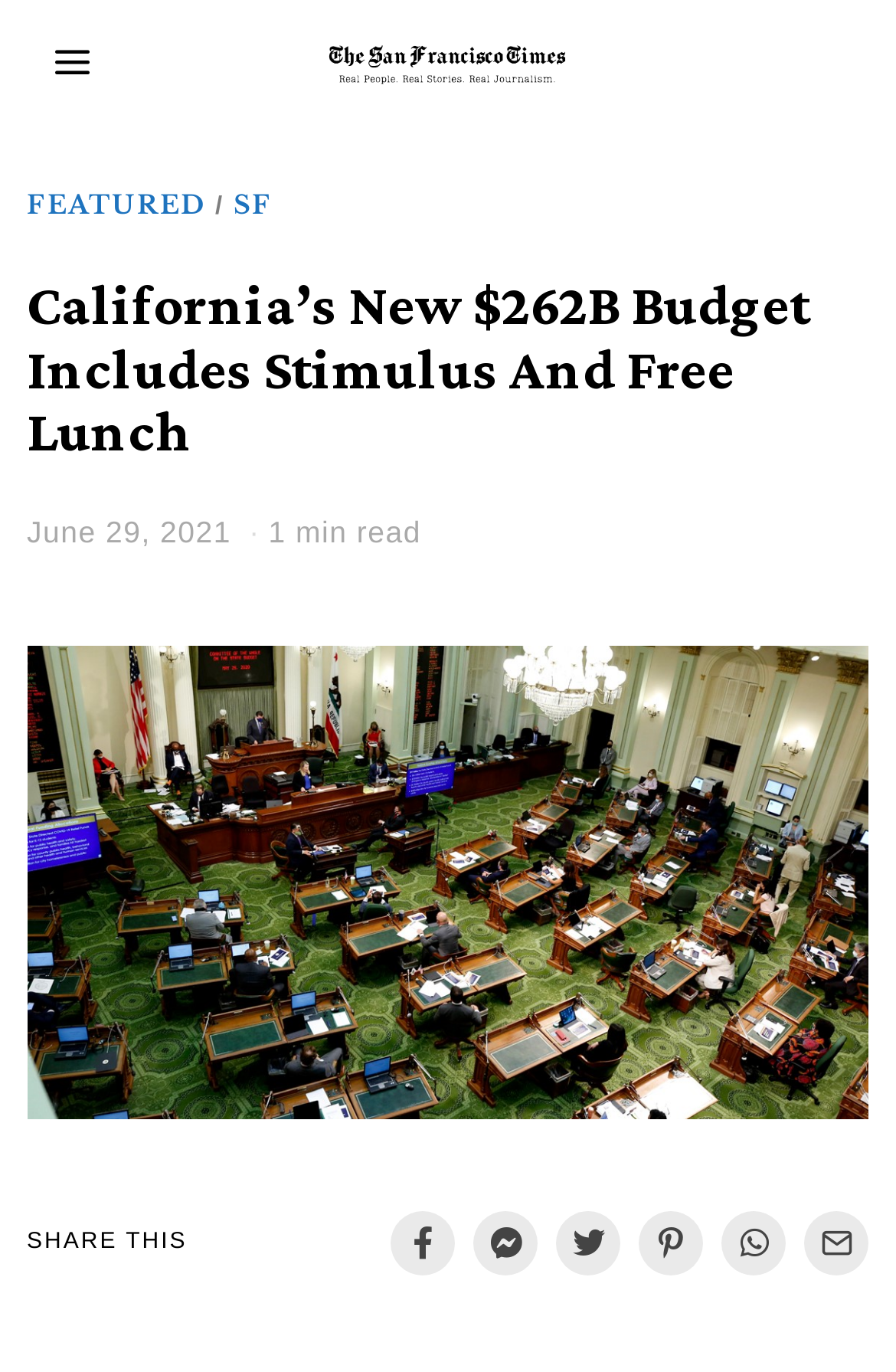Determine the bounding box coordinates for the area you should click to complete the following instruction: "Read the article title".

[0.03, 0.199, 0.97, 0.339]